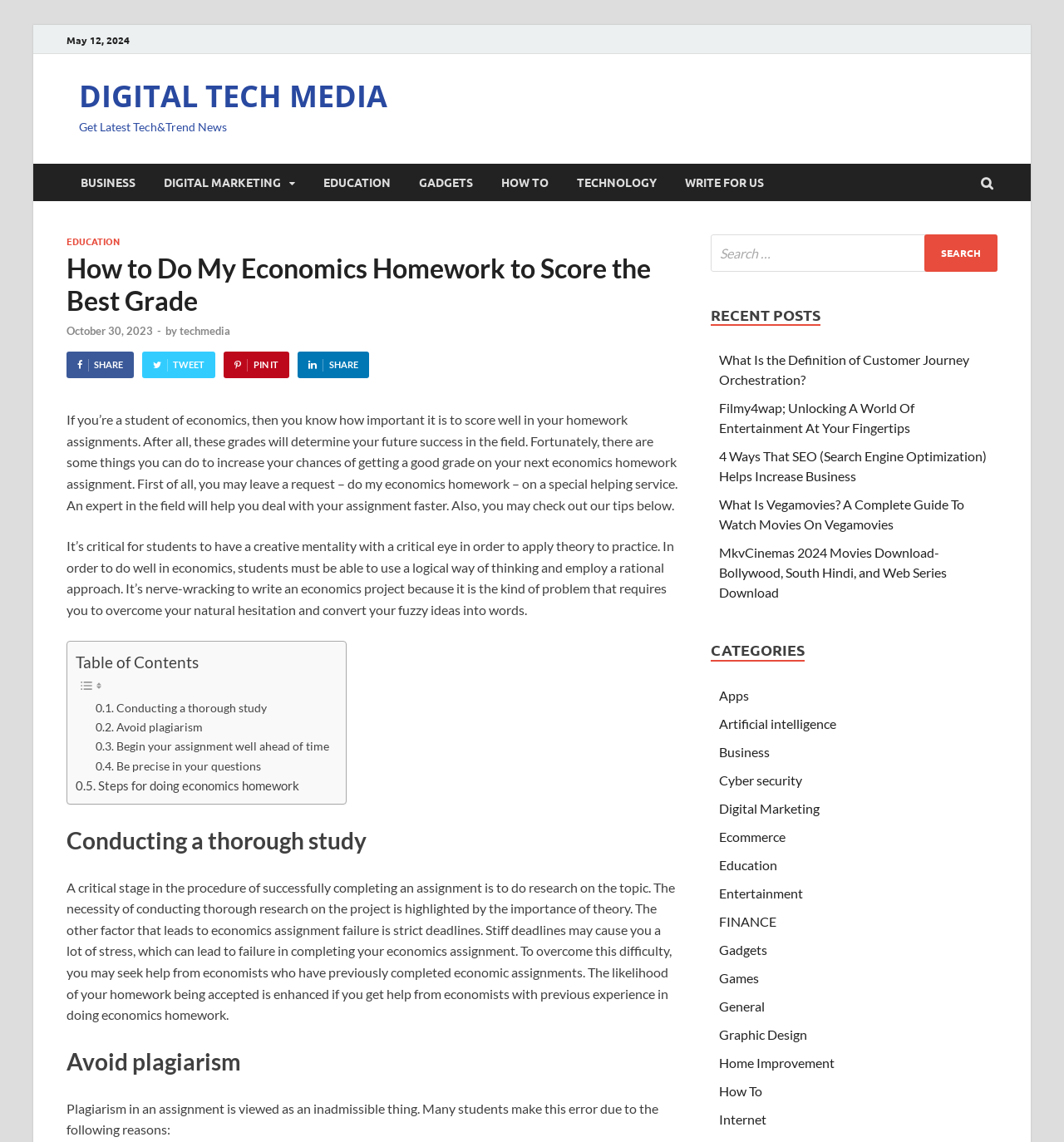Please provide a brief answer to the following inquiry using a single word or phrase:
What is the date of the latest article?

May 12, 2024